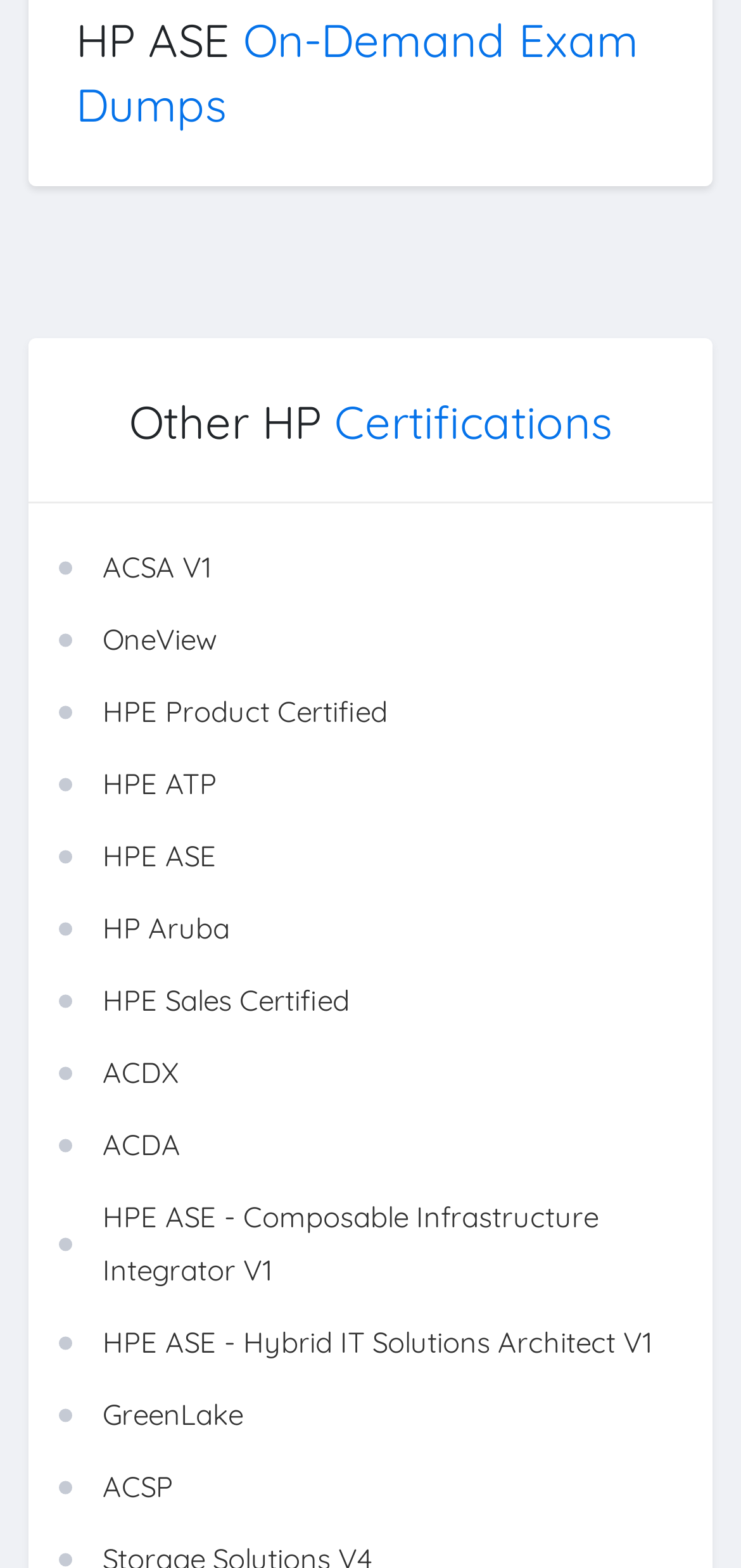Provide the bounding box coordinates for the area that should be clicked to complete the instruction: "Click on HP ASE On-Demand Exam Dumps".

[0.103, 0.004, 0.897, 0.087]